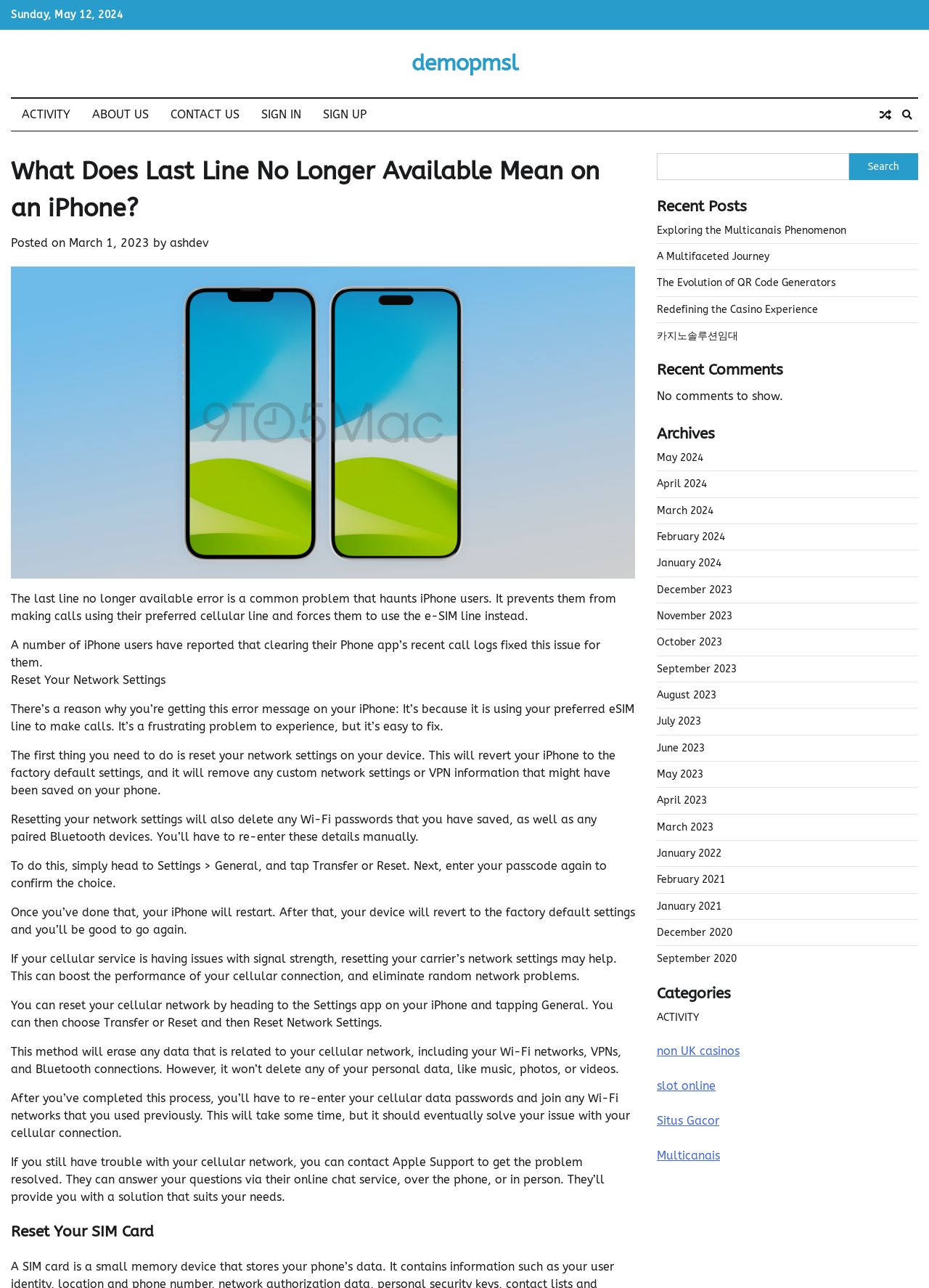What is the error that prevents iPhone users from making calls?
Please interpret the details in the image and answer the question thoroughly.

The webpage is discussing a common problem that iPhone users face, which is the 'last line no longer available' error that prevents them from making calls using their preferred cellular line and forces them to use the e-SIM line instead.